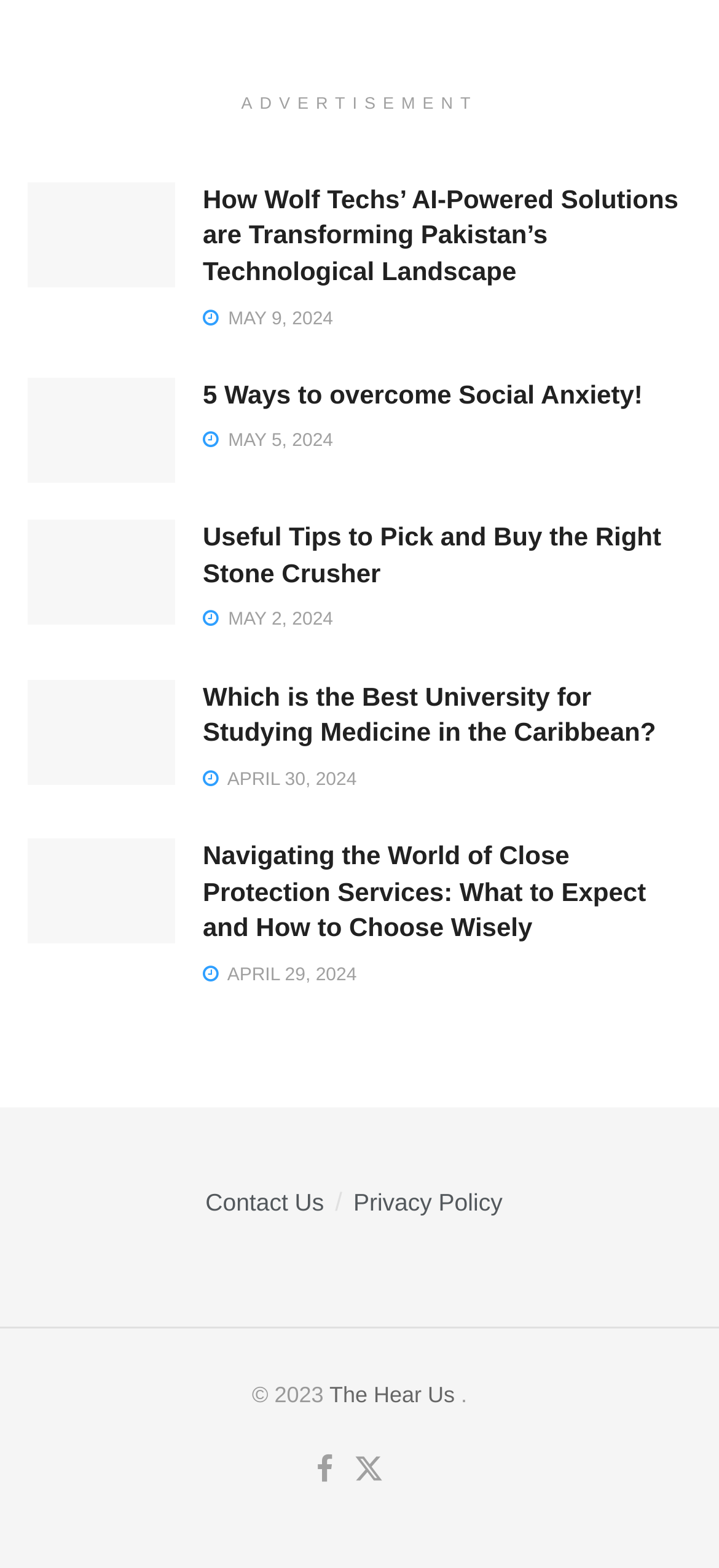Please give a succinct answer to the question in one word or phrase:
How many links are there in the footer section?

3